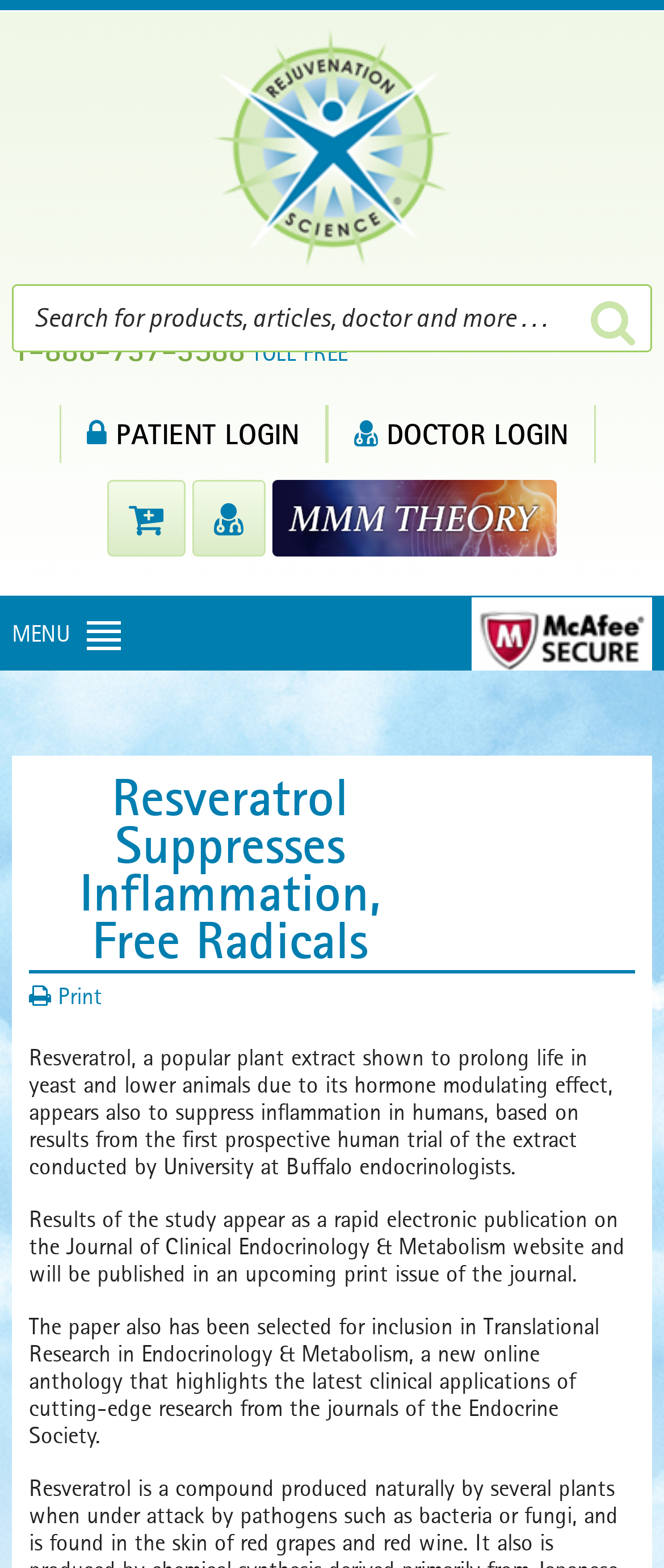Identify the headline of the webpage and generate its text content.

Resveratrol Suppresses Inflammation, Free Radicals